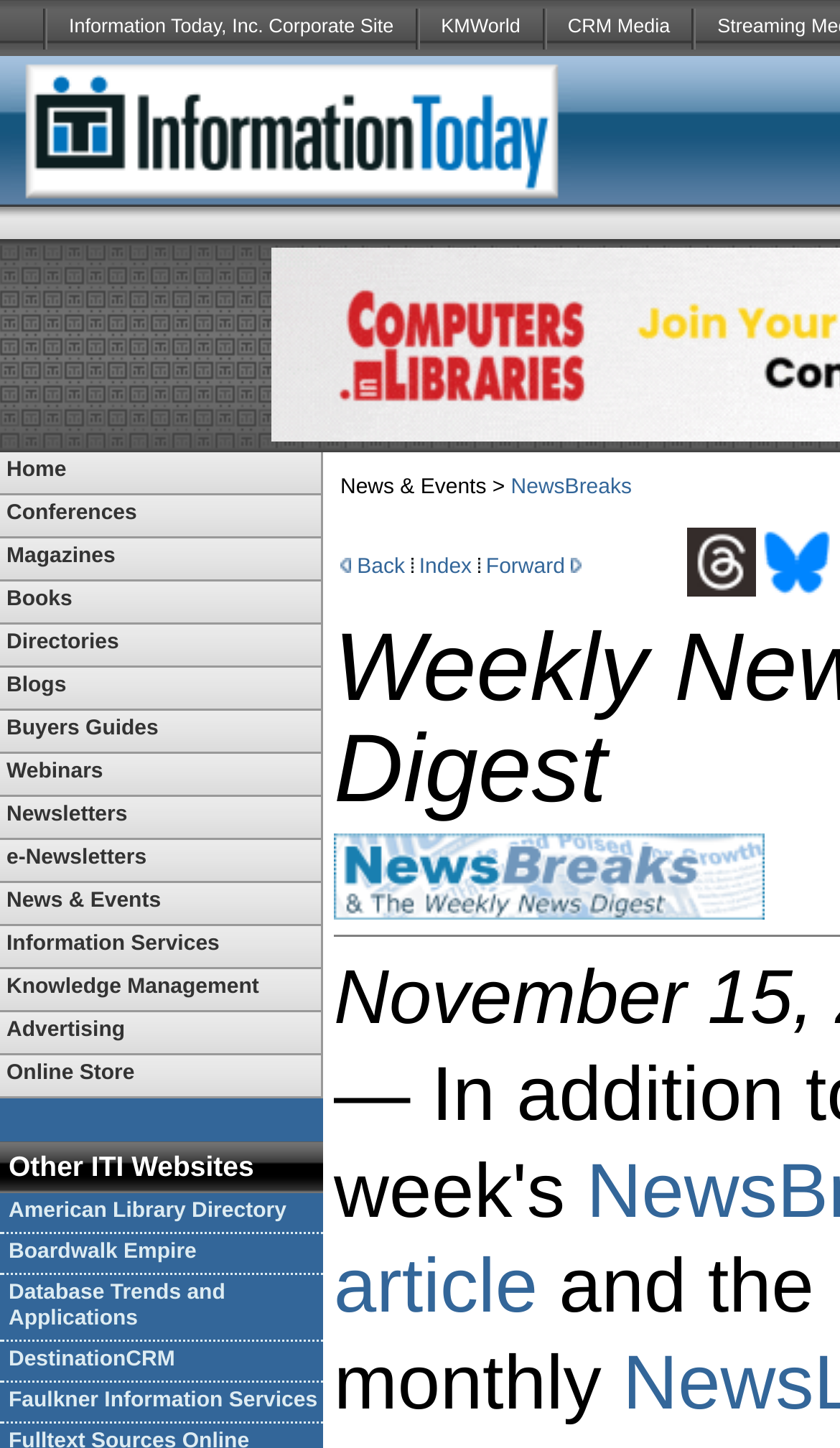What is the purpose of the 'Back', 'Index', and 'Forward' links?
Utilize the image to construct a detailed and well-explained answer.

I found a section with three links: 'Back', 'Index', and 'Forward'. Based on their positions and layout, I infer that they are used for navigation, likely to move between pages or sections of the article.